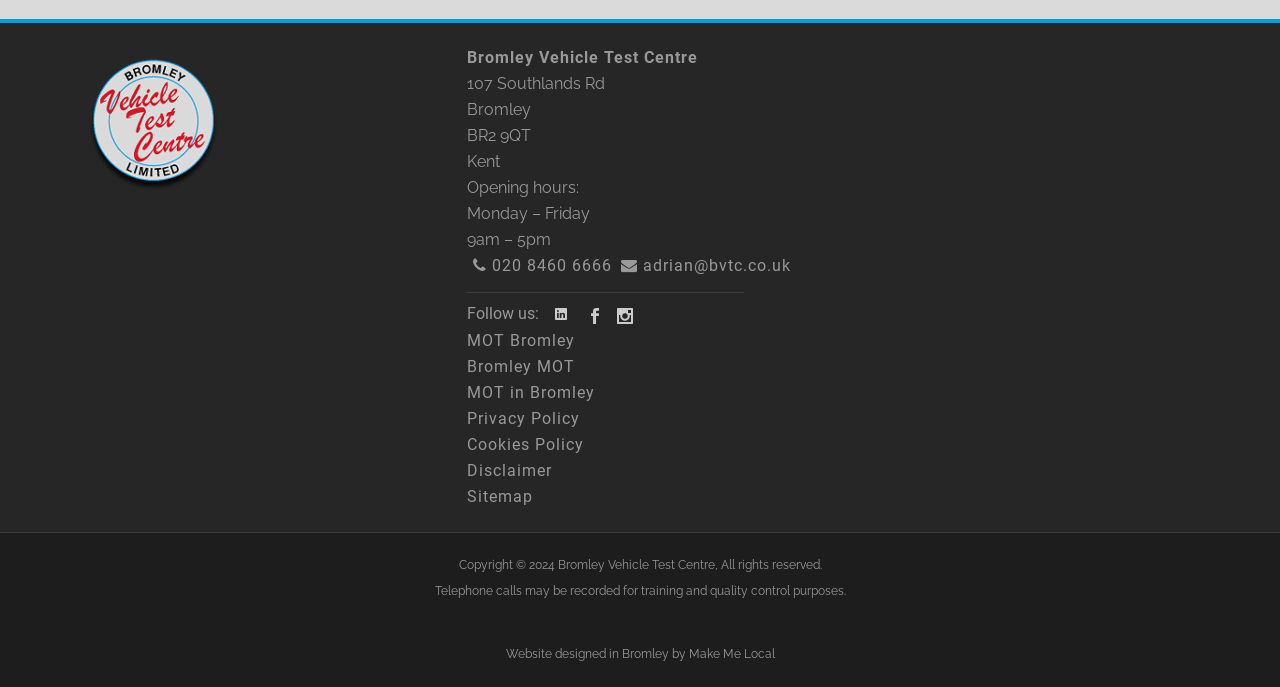What are the opening hours of Bromley Vehicle Test Centre?
Look at the image and answer the question using a single word or phrase.

Monday – Friday, 9am – 5pm